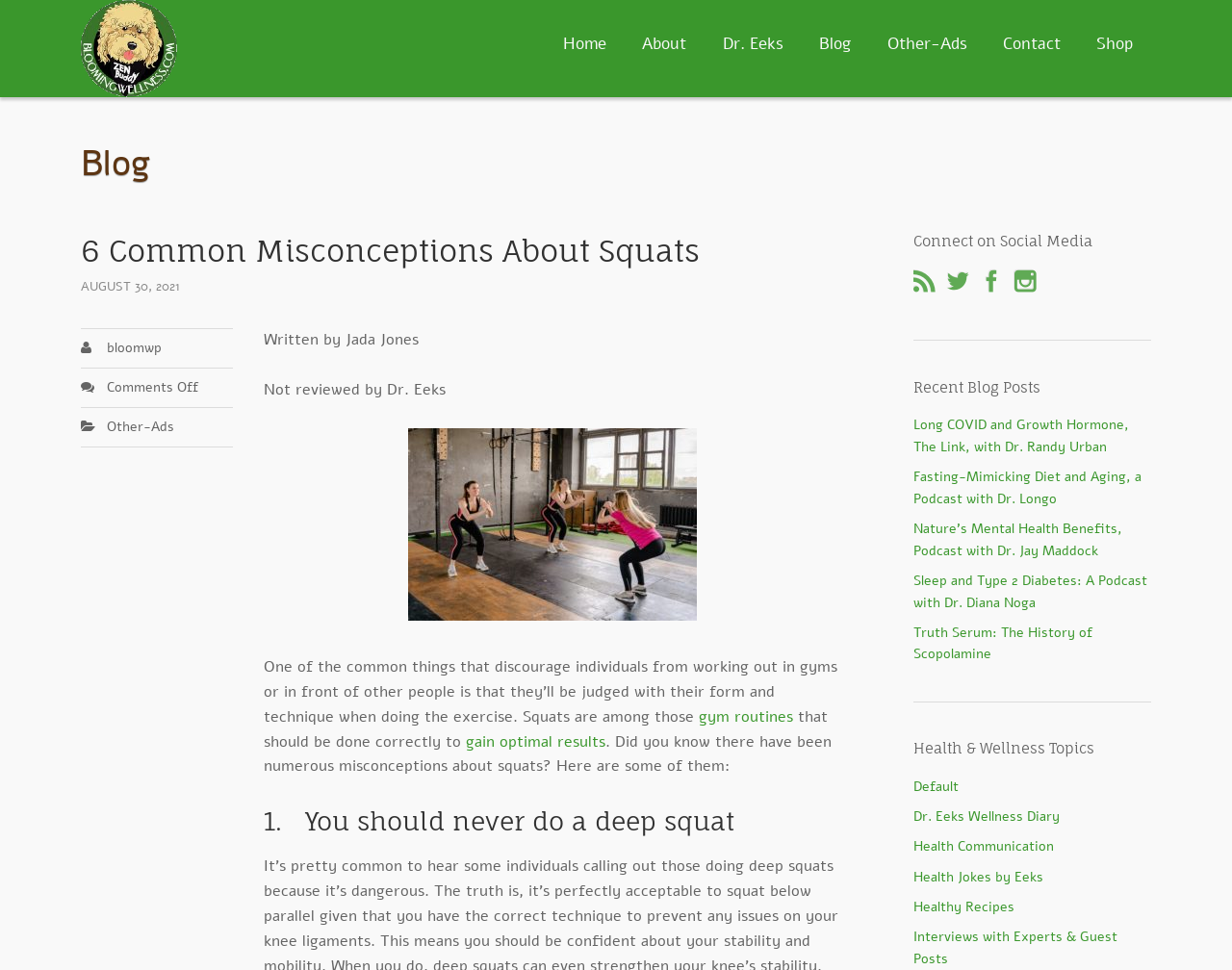Offer a detailed explanation of the webpage layout and contents.

This webpage is about Blooming Wellness, a health and wellness blog. At the top, there is a navigation menu with links to "Home", "About", "Dr. Eeks", "Blog", "Other-Ads", "Contact", and "Shop". Below the navigation menu, there is a header section with a heading "Blog" and a subheading "6 Common Misconceptions About Squats". 

To the right of the header section, there is a section with links to social media platforms. Below the header section, there is an article with a title "6 Common Misconceptions About Squats" and a publication date "AUGUST 30, 2021". The article is written by Jada Jones and not reviewed by Dr. Eeks. The article discusses common misconceptions about squats and how they should be done correctly to gain optimal results.

On the right side of the article, there are two sections. The top section is titled "Recent Blog Posts" and lists several recent blog posts with links to them. The bottom section is titled "Health & Wellness Topics" and lists several health and wellness topics with links to related articles.

At the bottom of the webpage, there is a section with links to other articles and topics, including "Long COVID and Growth Hormone, The Link, with Dr. Randy Urban", "Fasting-Mimicking Diet and Aging, a Podcast with Dr. Longo", and others.